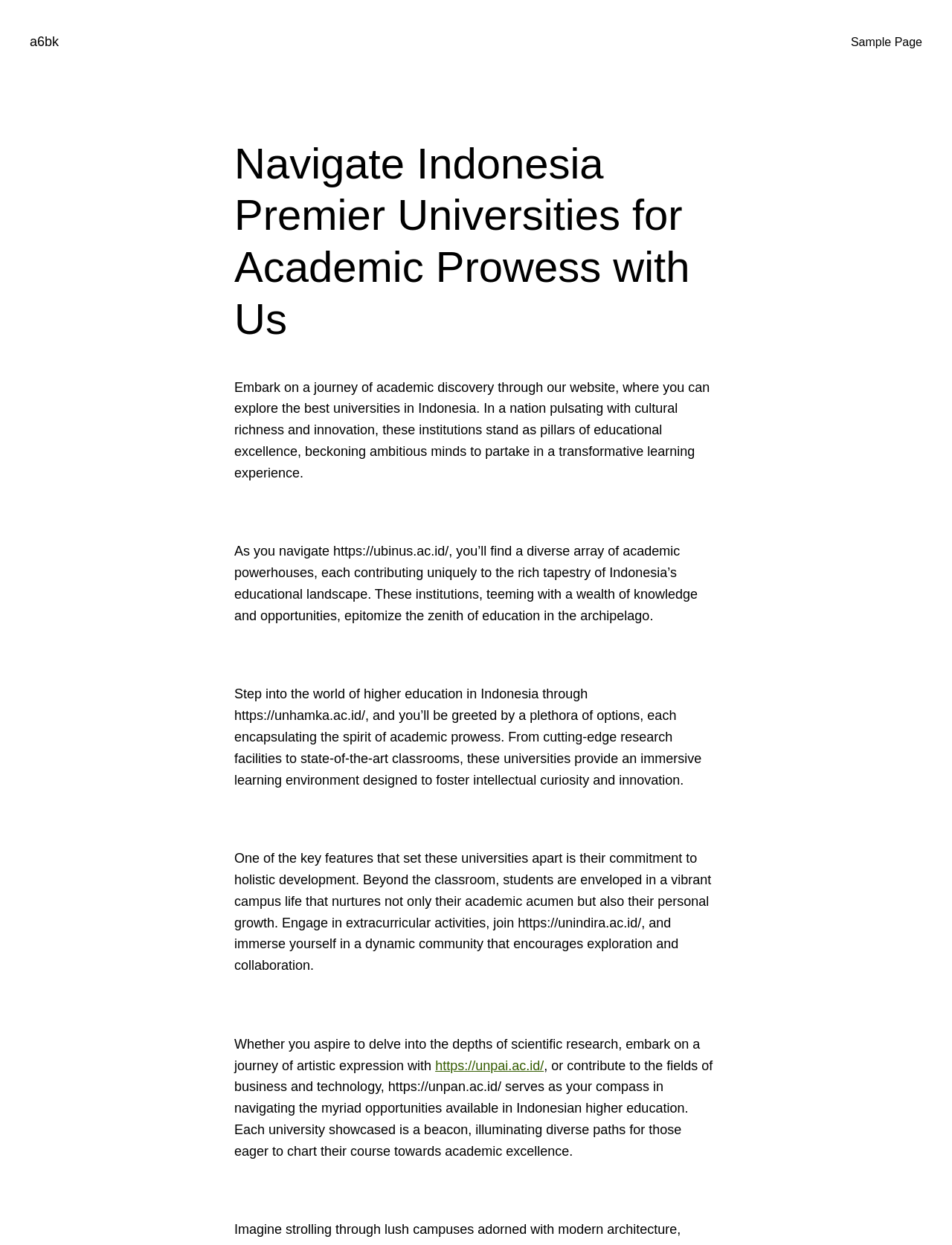Provide a short answer using a single word or phrase for the following question: 
What can students do beyond the classroom?

Engage in extracurricular activities